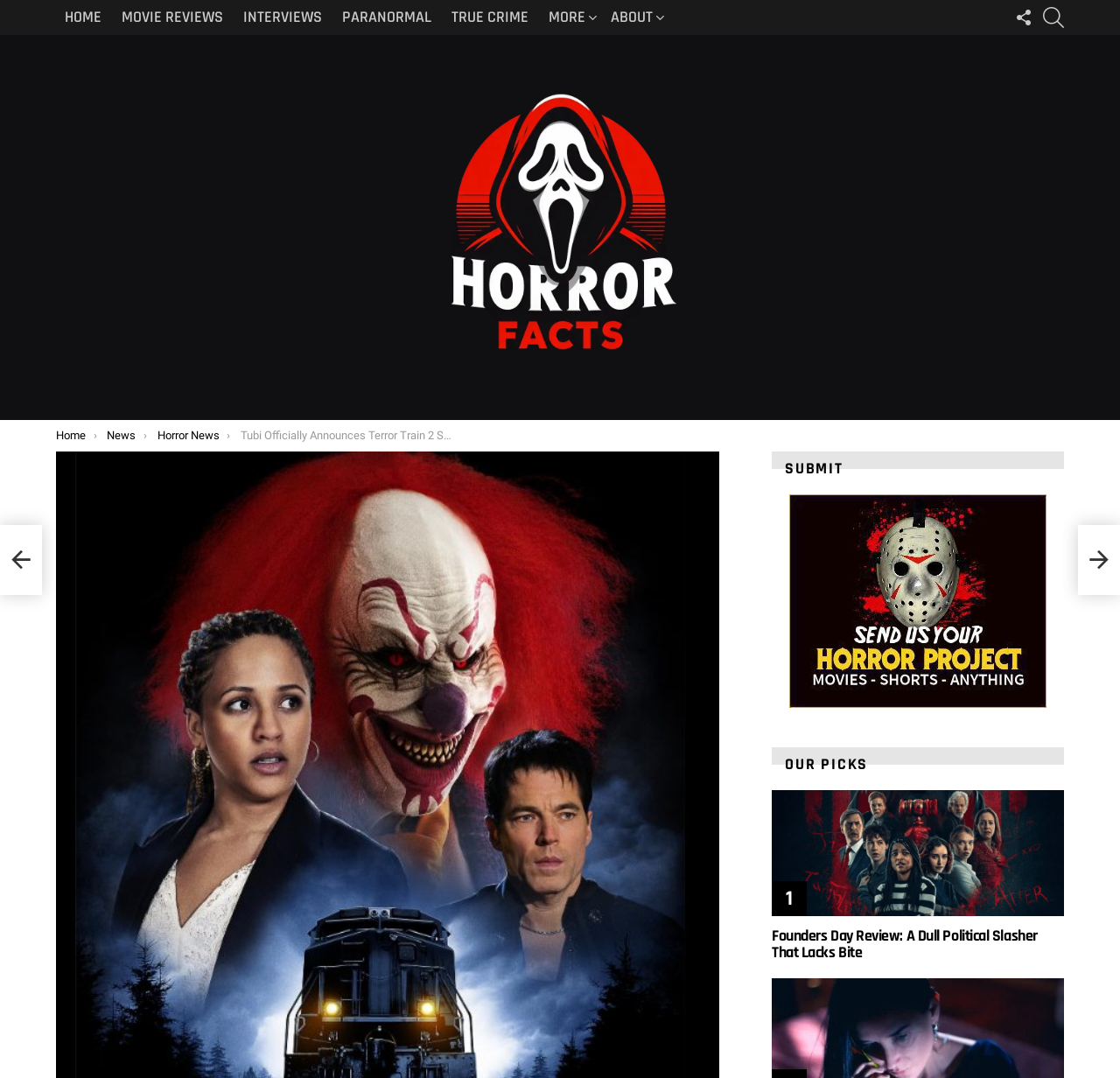Identify the bounding box coordinates of the element that should be clicked to fulfill this task: "submit your horror movie for review". The coordinates should be provided as four float numbers between 0 and 1, i.e., [left, top, right, bottom].

[0.689, 0.419, 0.95, 0.451]